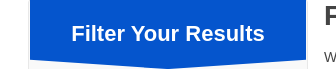Please provide a short answer using a single word or phrase for the question:
What is the font style of the header text?

Bold